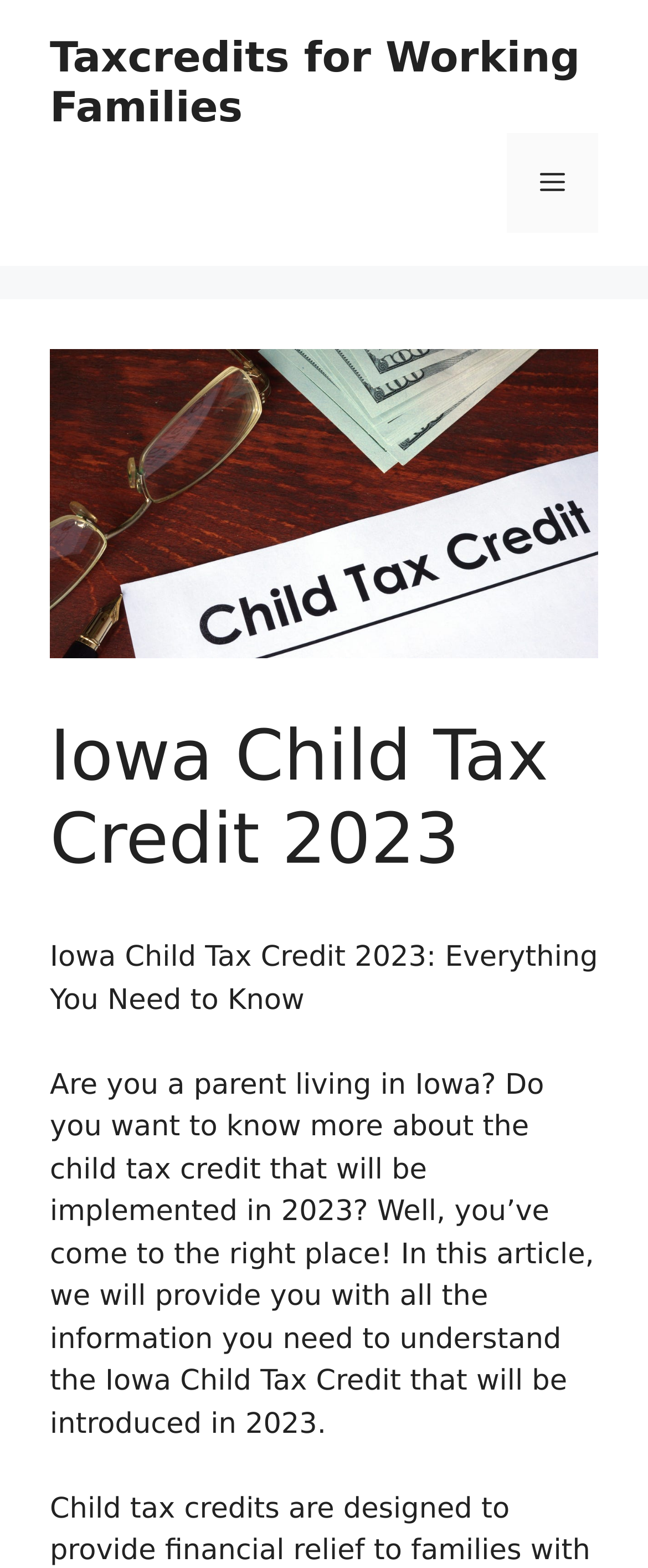Find the bounding box coordinates for the element described here: "Home".

None